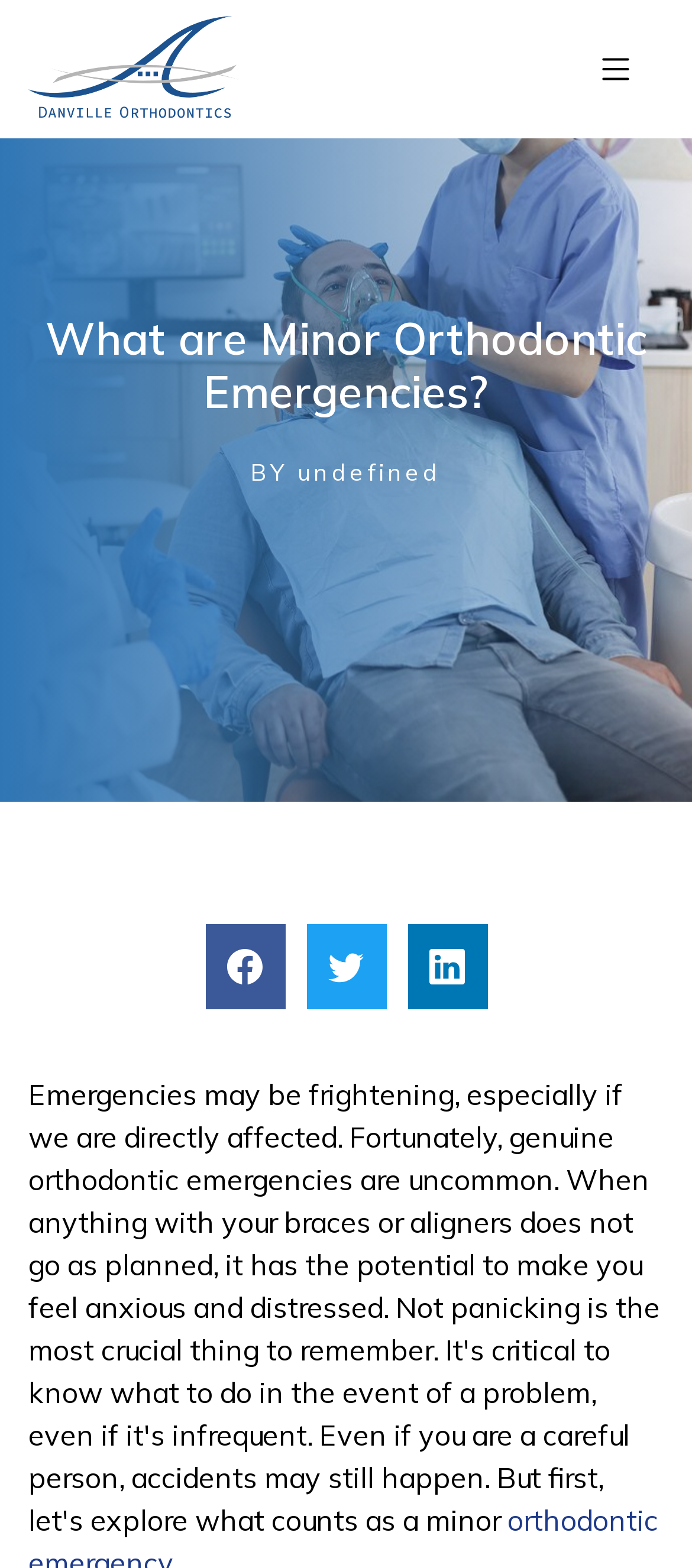Find the main header of the webpage and produce its text content.

What are Minor Orthodontic Emergencies?